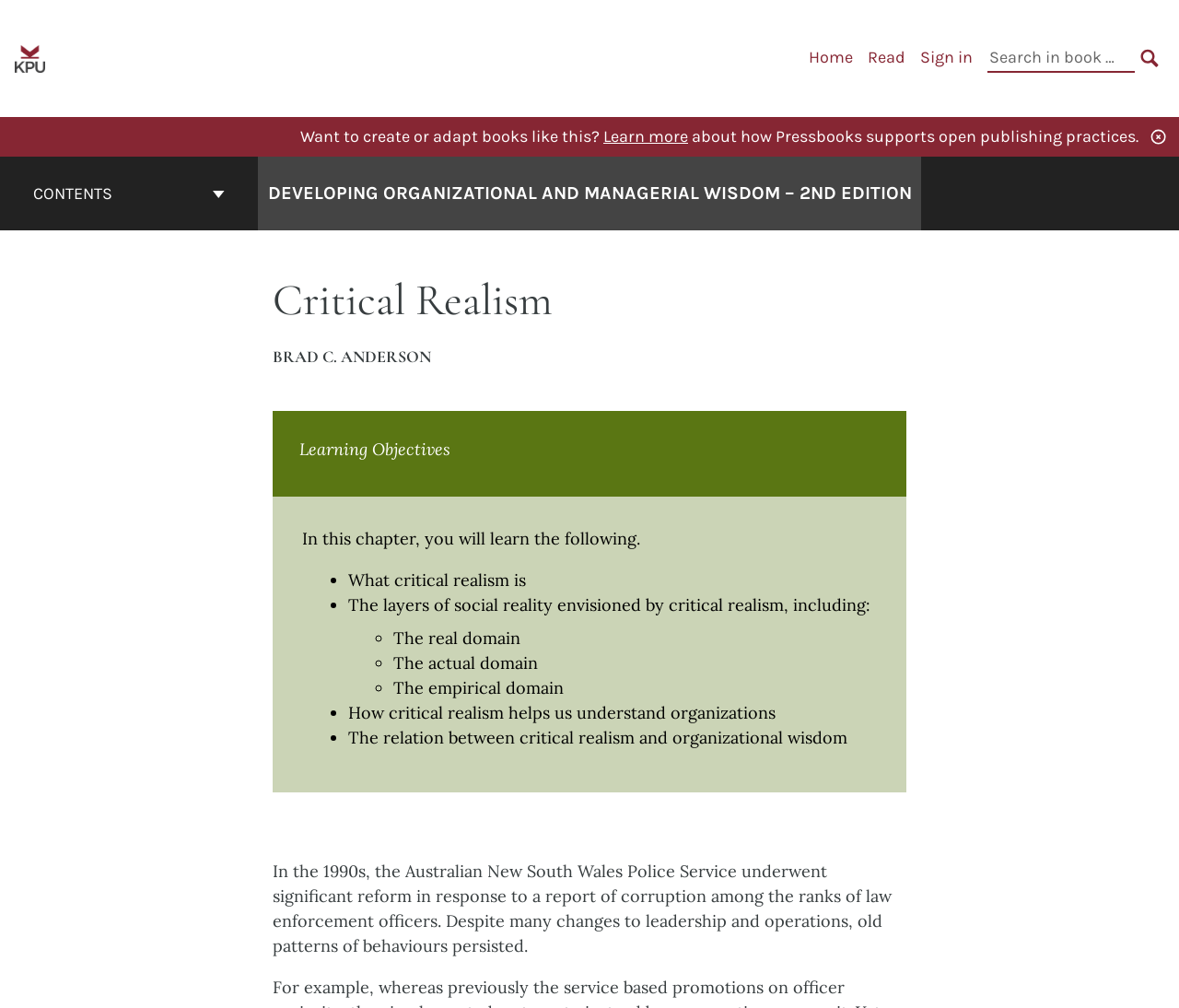Determine the bounding box coordinates of the clickable element to achieve the following action: 'Learn more about how Pressbooks supports open publishing practices'. Provide the coordinates as four float values between 0 and 1, formatted as [left, top, right, bottom].

[0.512, 0.125, 0.584, 0.145]